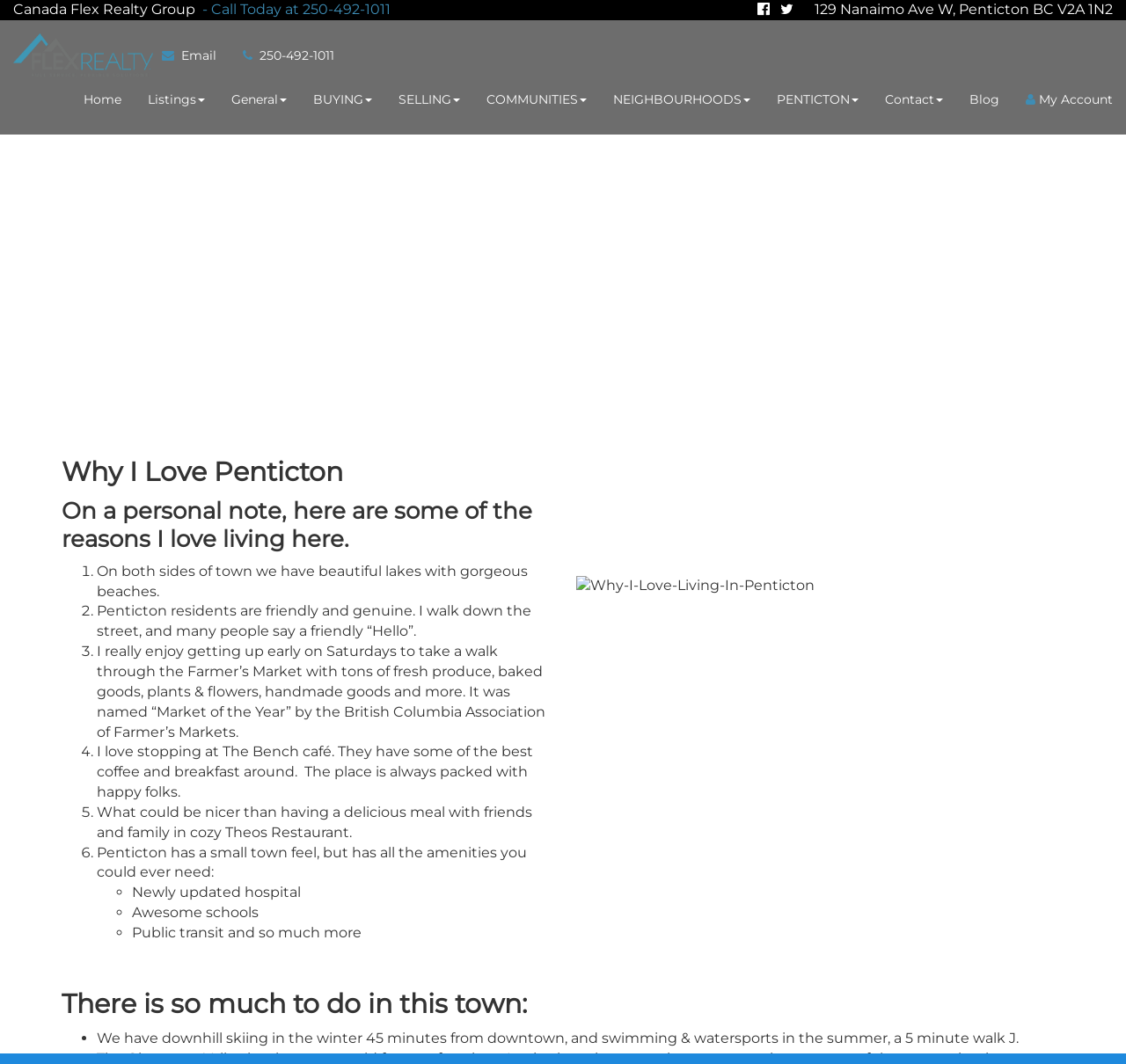Locate the bounding box coordinates of the area you need to click to fulfill this instruction: 'Click the 'Call agent' link'. The coordinates must be in the form of four float numbers ranging from 0 to 1: [left, top, right, bottom].

[0.173, 0.001, 0.347, 0.017]